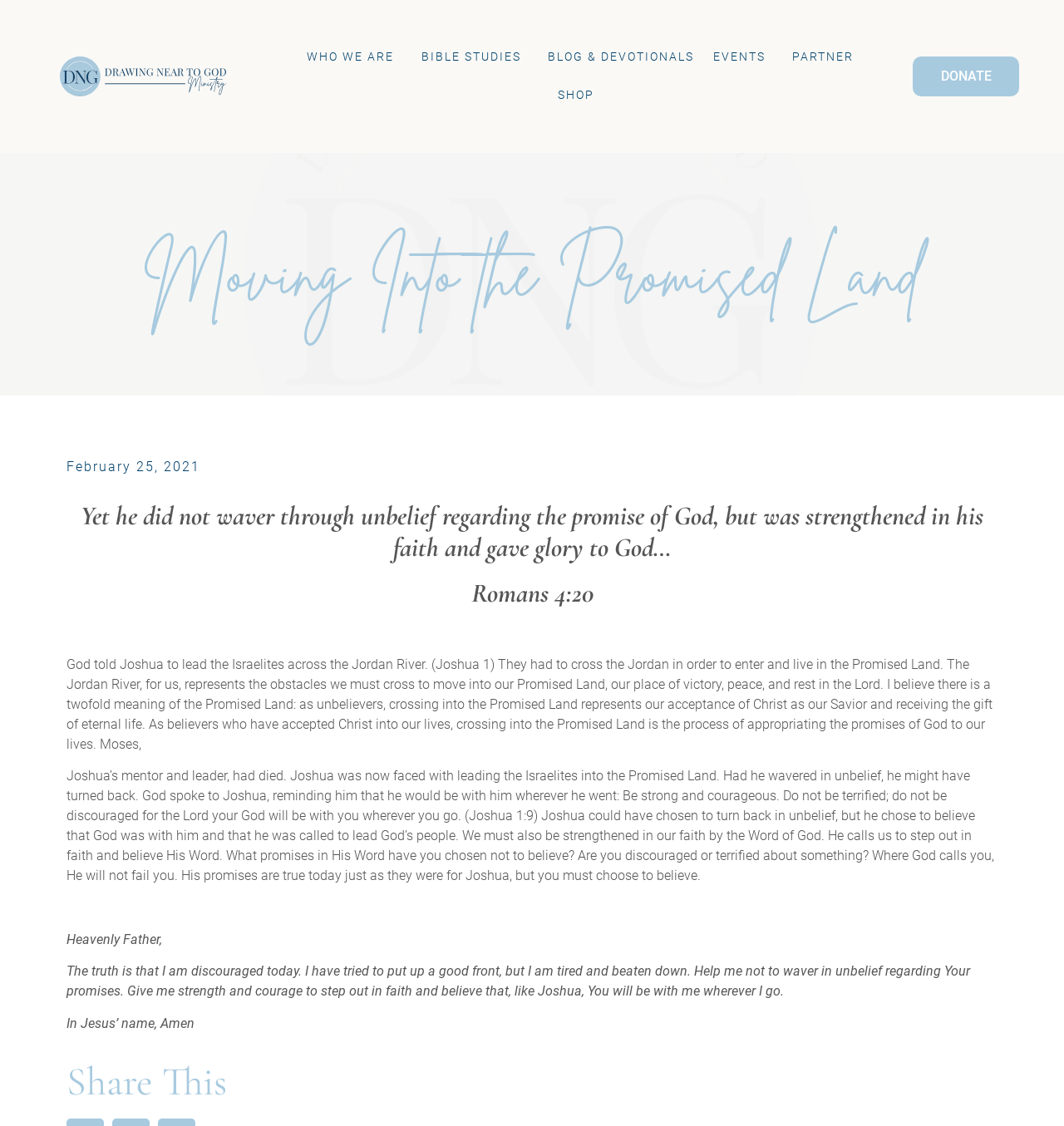Bounding box coordinates must be specified in the format (top-left x, top-left y, bottom-right x, bottom-right y). All values should be floating point numbers between 0 and 1. What are the bounding box coordinates of the UI element described as: Blog & Devotionals

[0.506, 0.034, 0.661, 0.068]